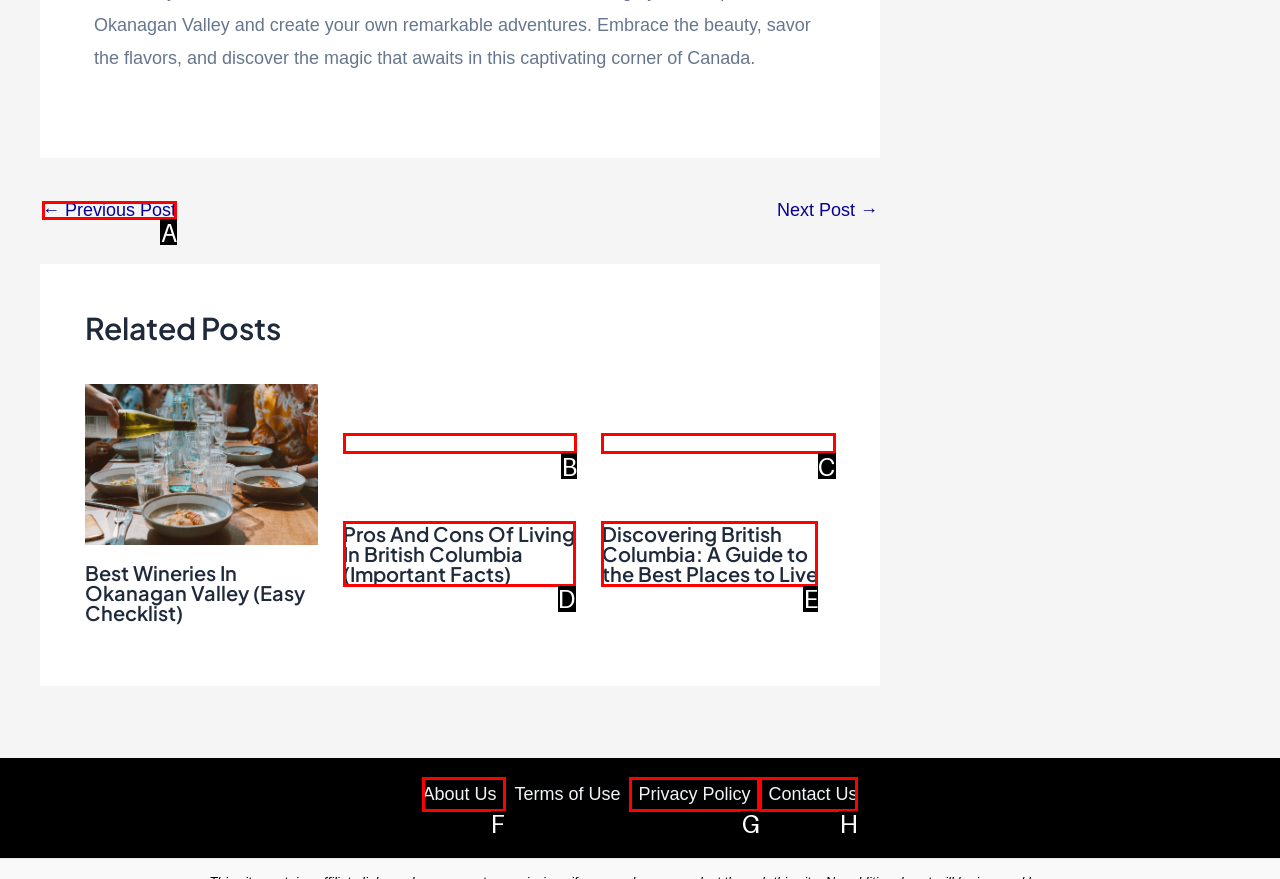Select the correct option from the given choices to perform this task: Go to previous post. Provide the letter of that option.

A